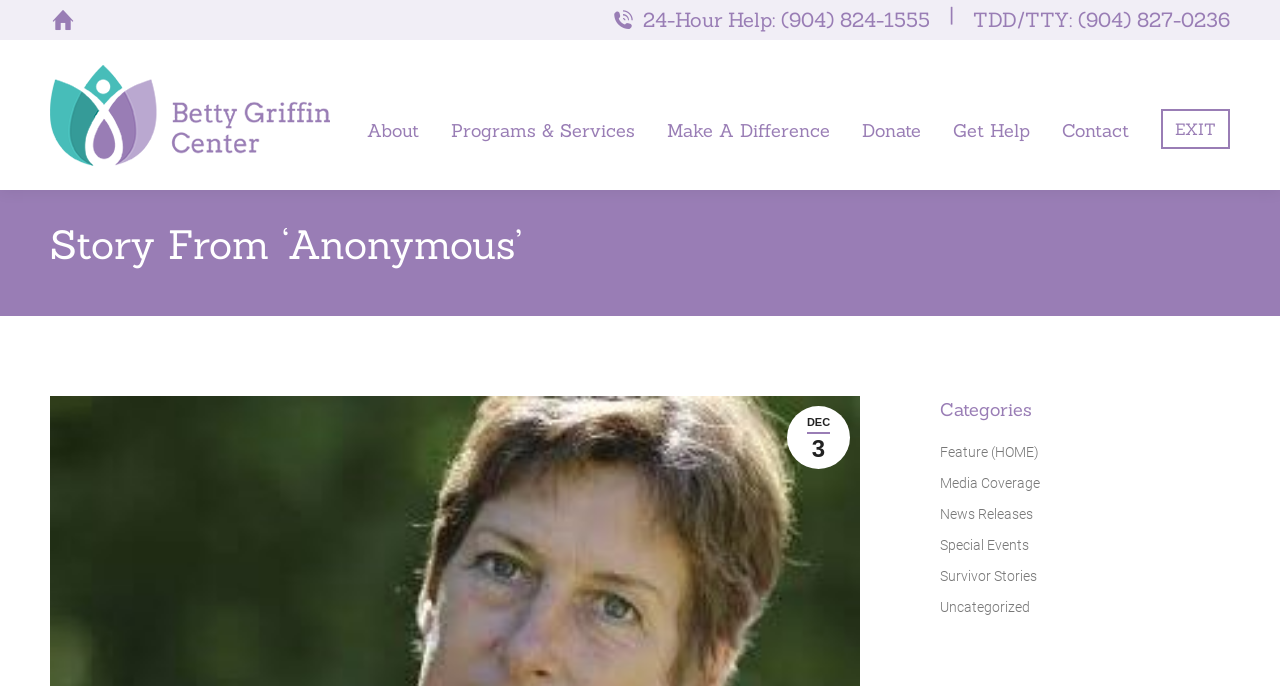Please determine the bounding box coordinates of the element's region to click in order to carry out the following instruction: "contact the organization". The coordinates should be four float numbers between 0 and 1, i.e., [left, top, right, bottom].

[0.82, 0.164, 0.891, 0.214]